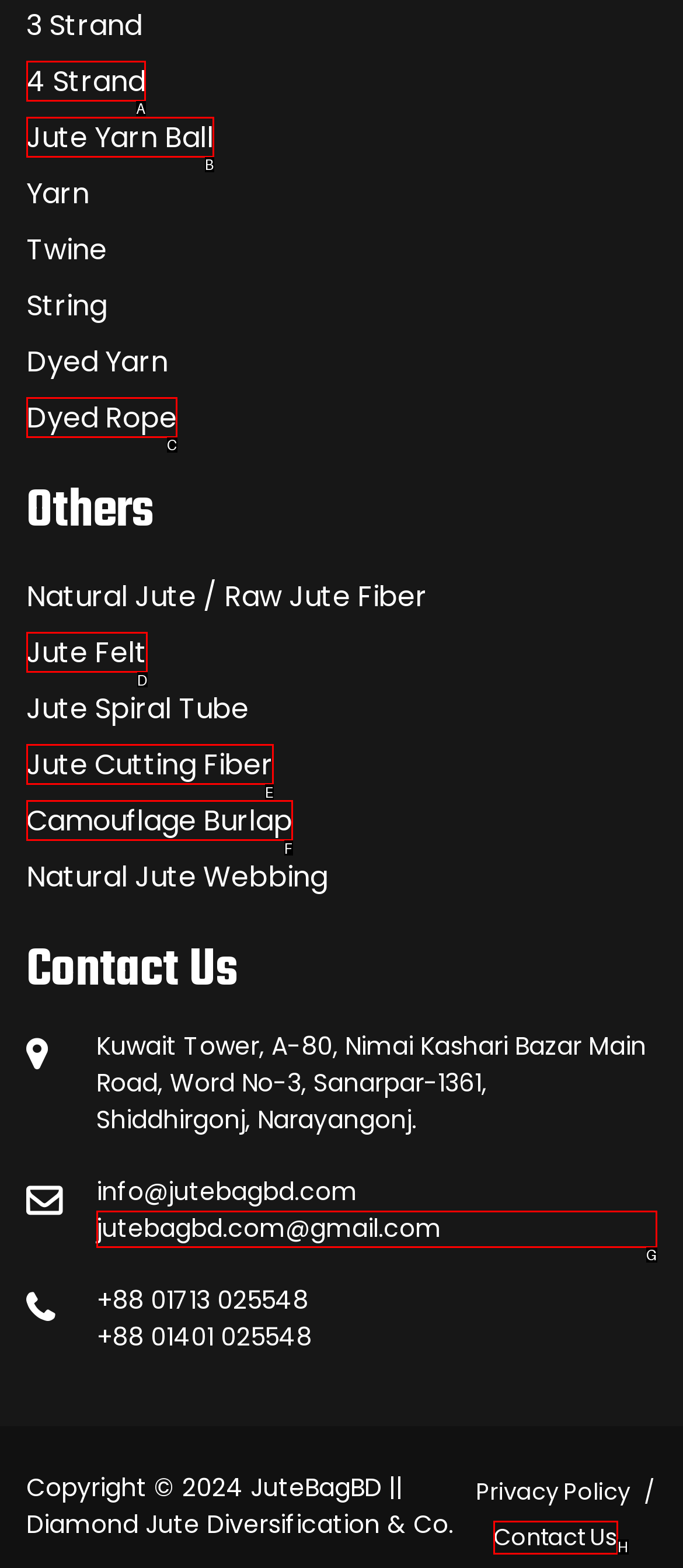Identify the option that best fits this description: Jute Yarn Ball
Answer with the appropriate letter directly.

B